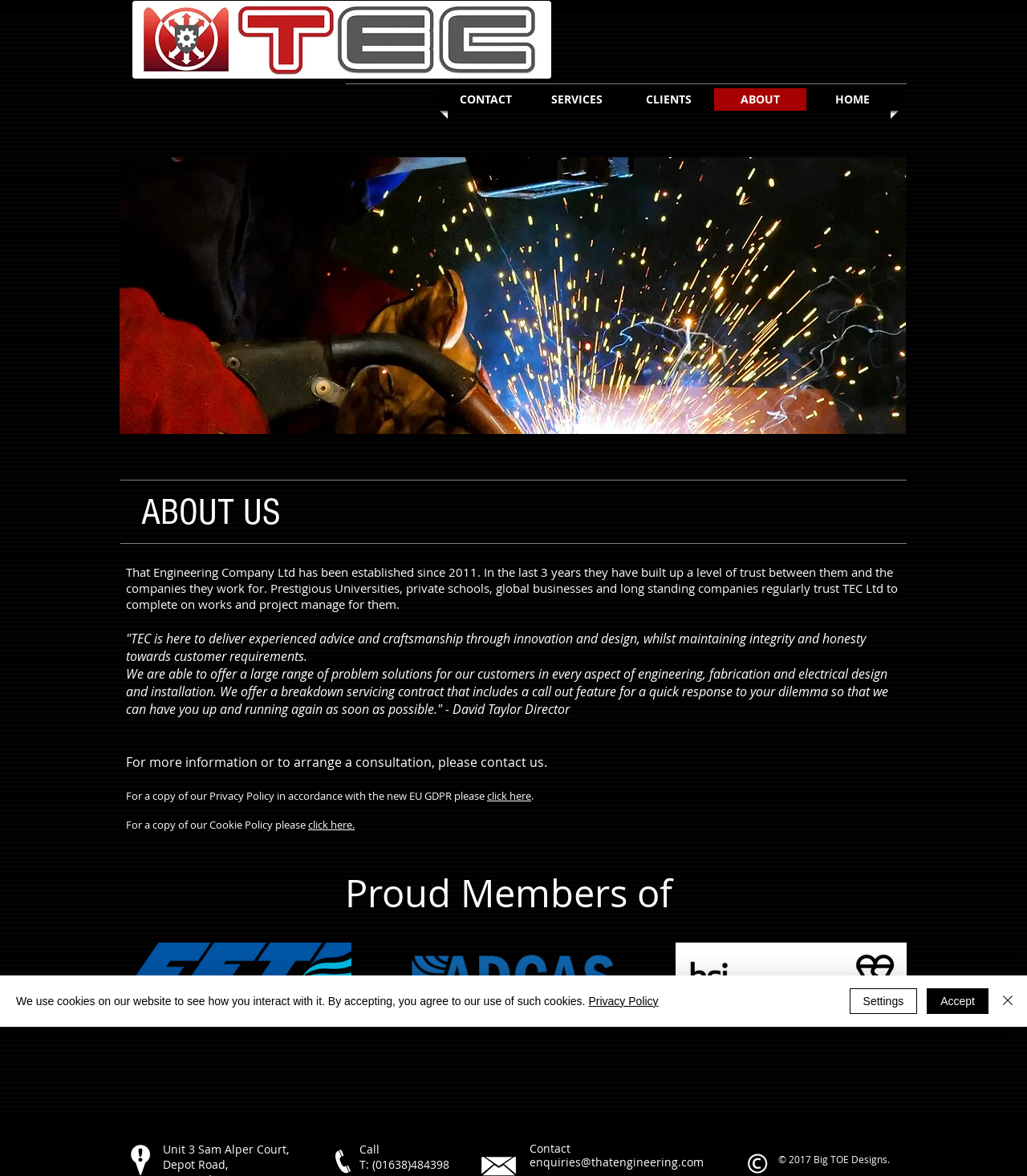What is the location of the company?
Could you please answer the question thoroughly and with as much detail as possible?

I found the location of the company by reading the text 'Unit 3 Sam Alper Court,' and 'Depot Road,' which are likely to be the address of the company.